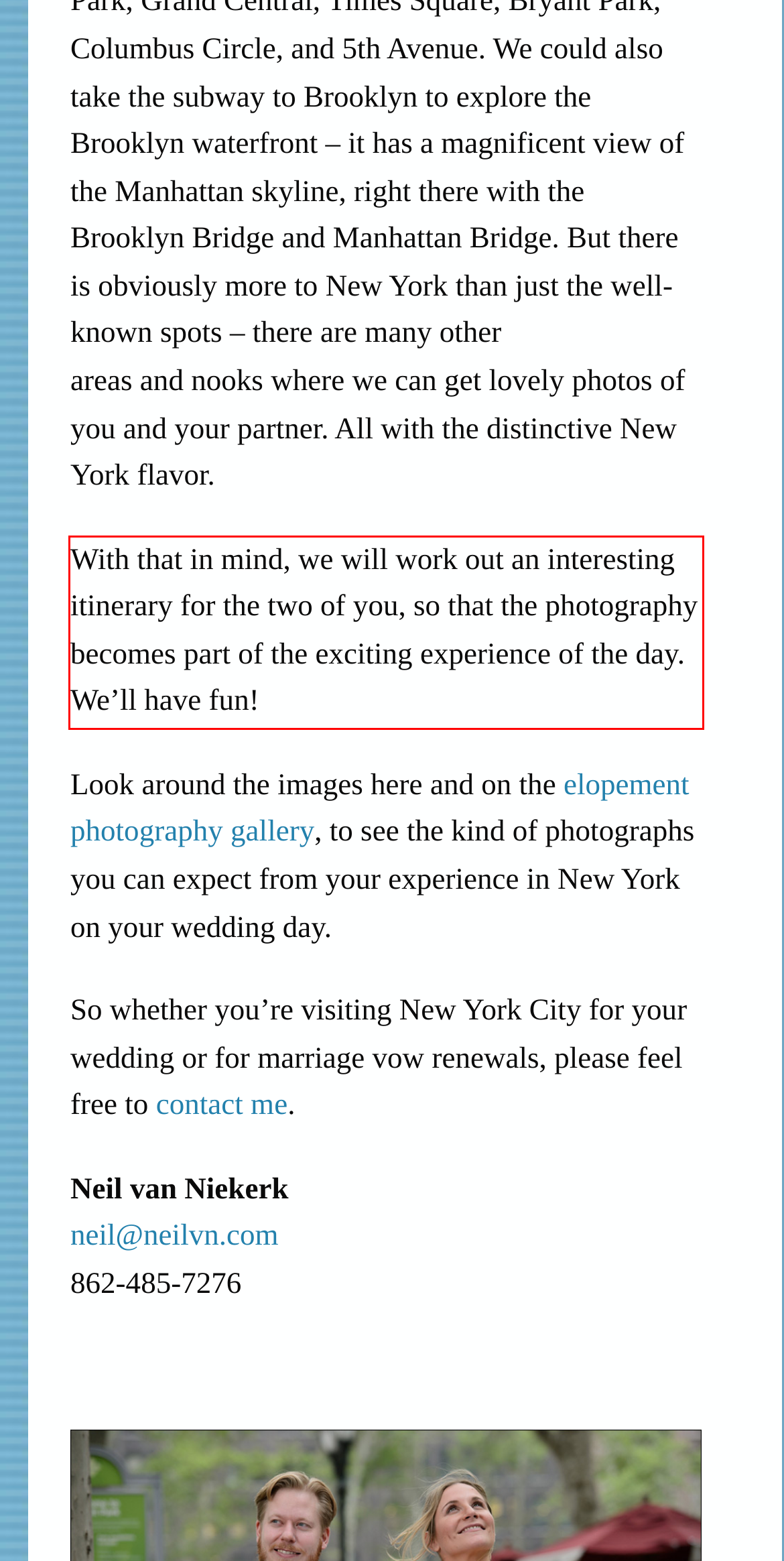Please identify the text within the red rectangular bounding box in the provided webpage screenshot.

With that in mind, we will work out an interesting itinerary for the two of you, so that the photography becomes part of the exciting experience of the day. We’ll have fun!